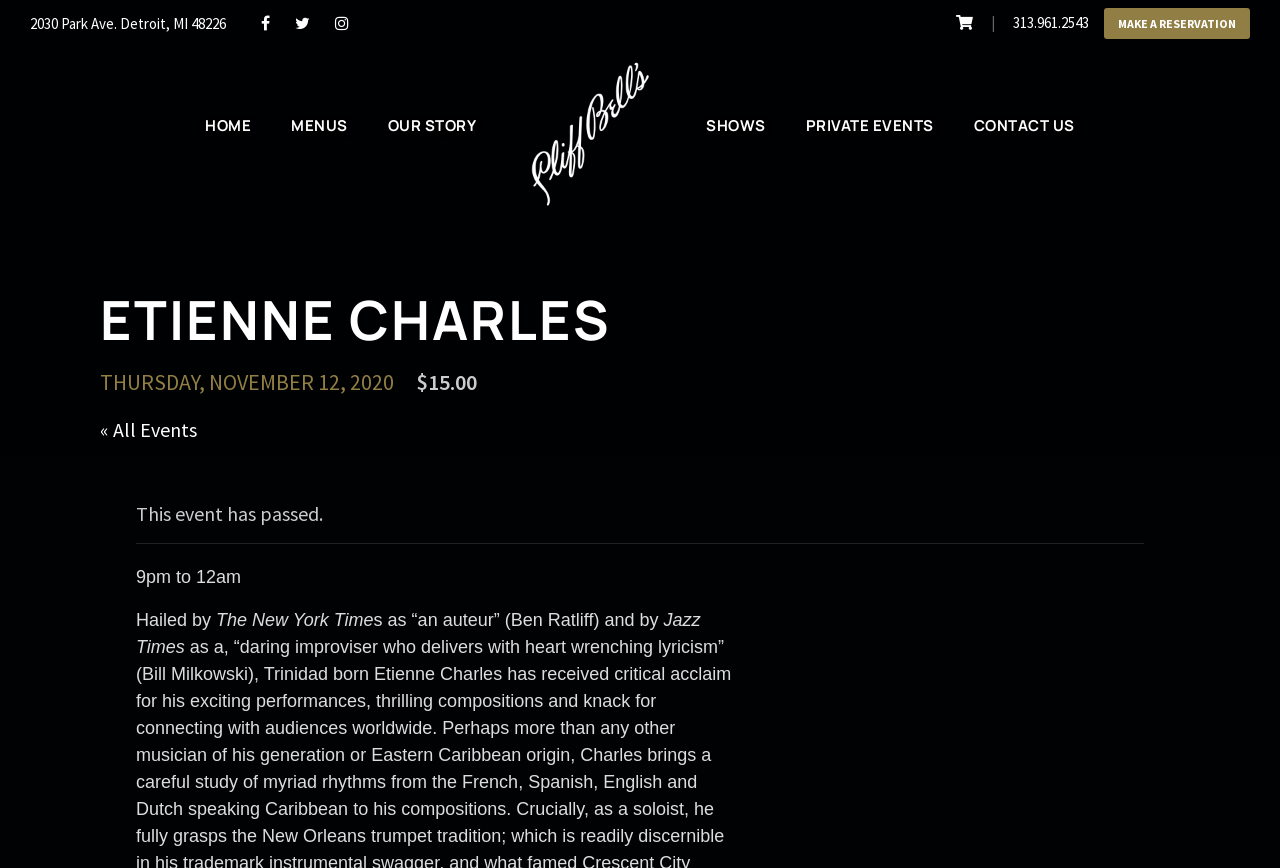Please mark the clickable region by giving the bounding box coordinates needed to complete this instruction: "Contact the pub".

None